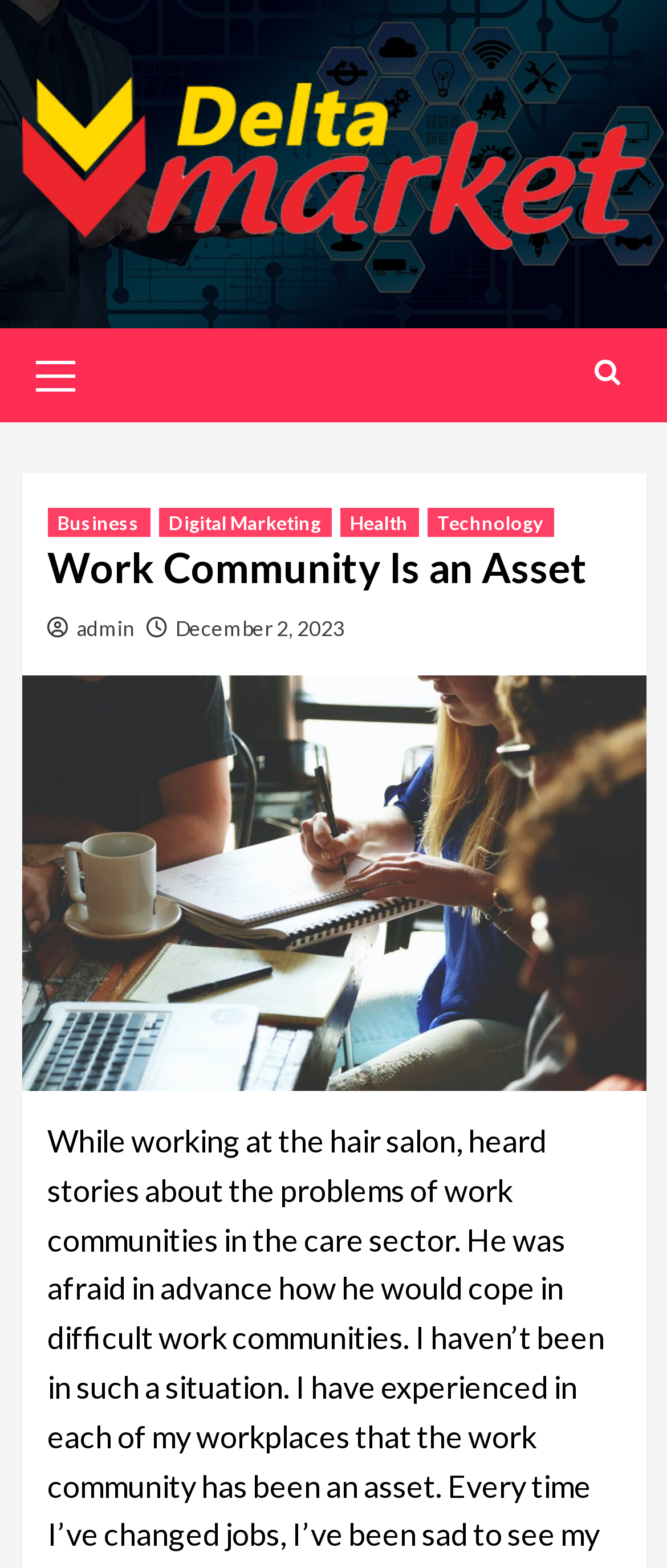Please identify the bounding box coordinates of the area that needs to be clicked to follow this instruction: "view Business page".

[0.071, 0.324, 0.224, 0.343]